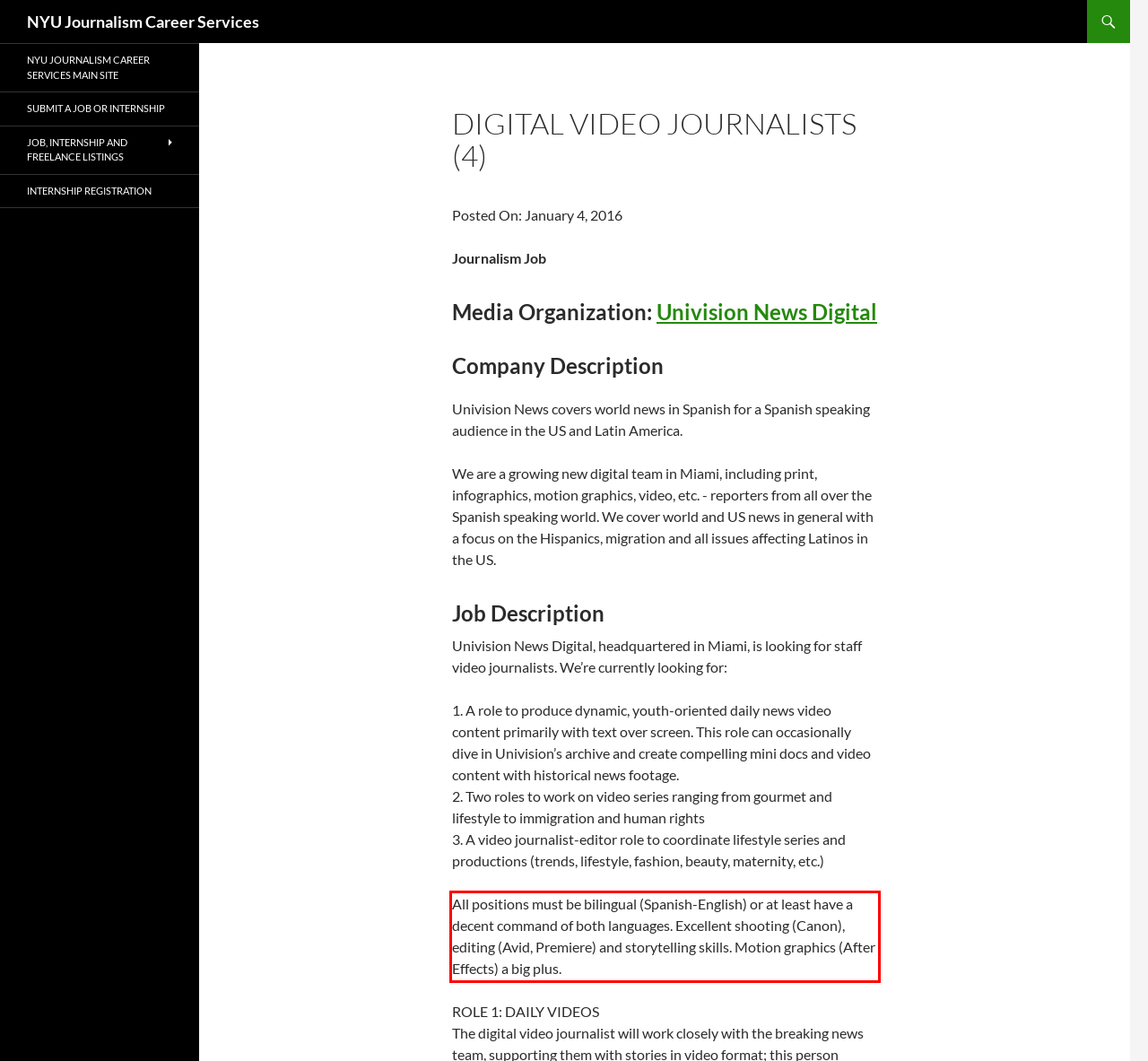Please extract the text content within the red bounding box on the webpage screenshot using OCR.

All positions must be bilingual (Spanish-English) or at least have a decent command of both languages. Excellent shooting (Canon), editing (Avid, Premiere) and storytelling skills. Motion graphics (After Effects) a big plus.